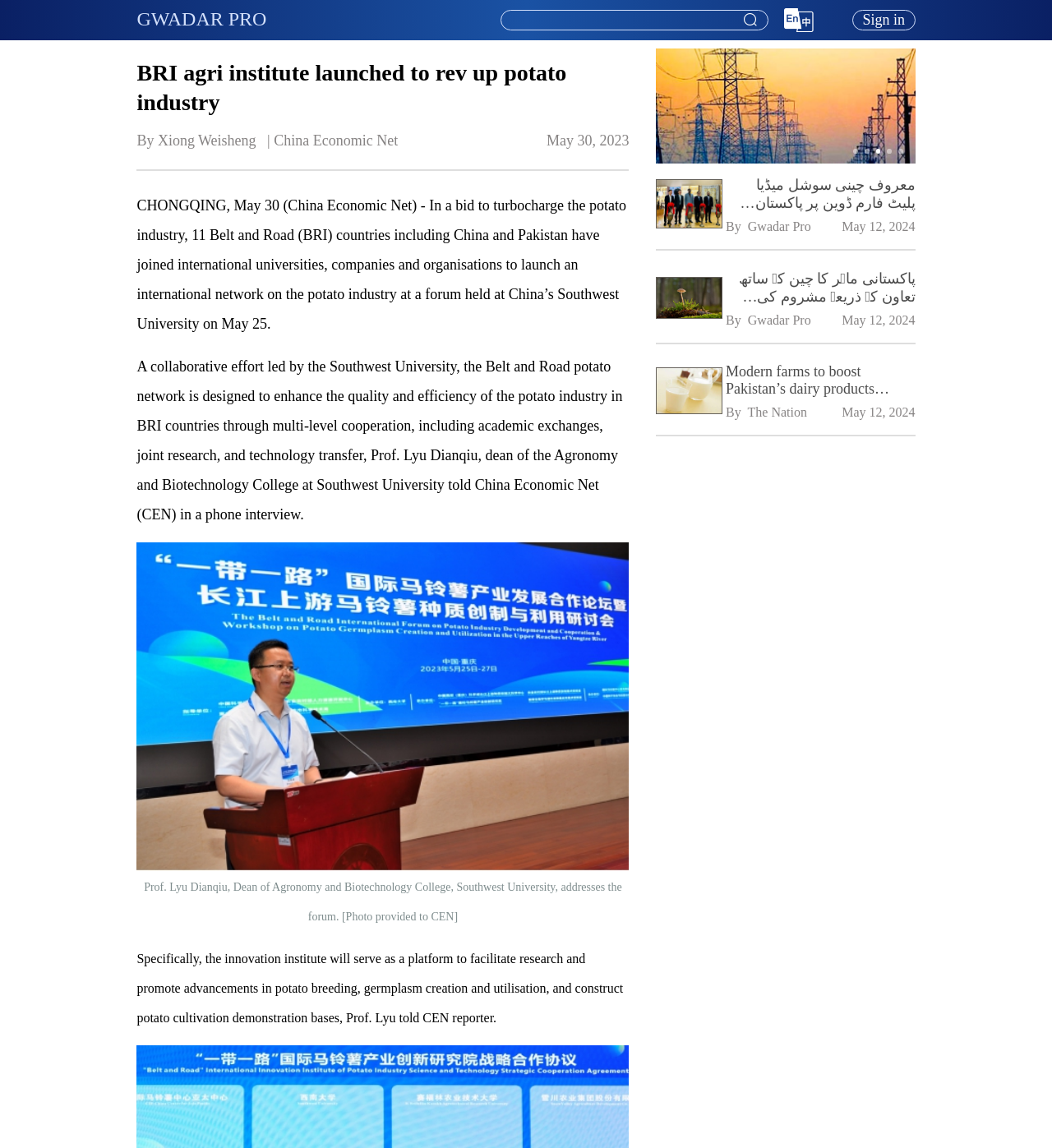Could you find the bounding box coordinates of the clickable area to complete this instruction: "Search for GWADAR PRO"?

[0.13, 0.007, 0.253, 0.026]